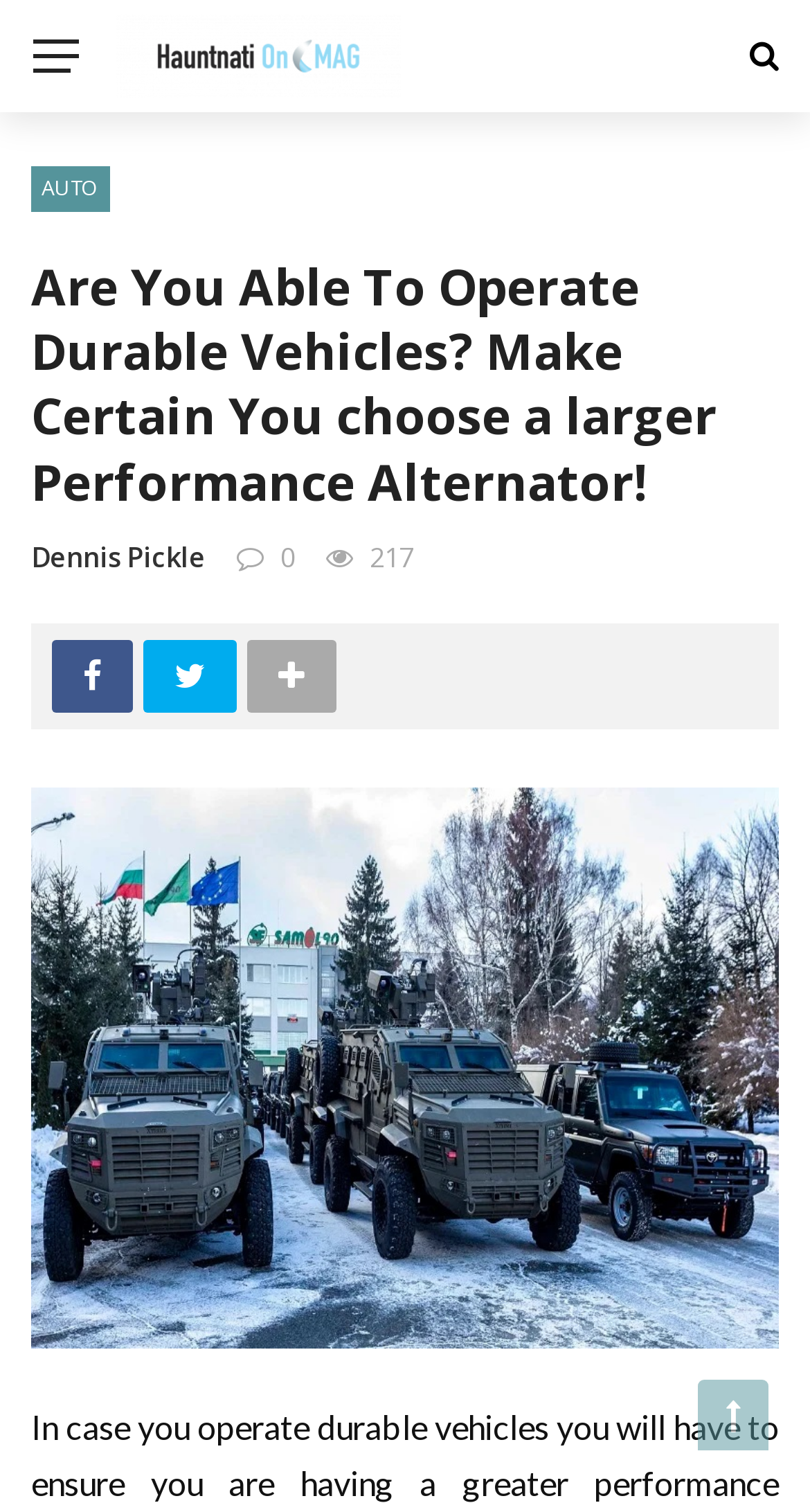Please provide the bounding box coordinate of the region that matches the element description: alt="Logo". Coordinates should be in the format (top-left x, top-left y, bottom-right x, bottom-right y) and all values should be between 0 and 1.

[0.041, 0.01, 0.496, 0.065]